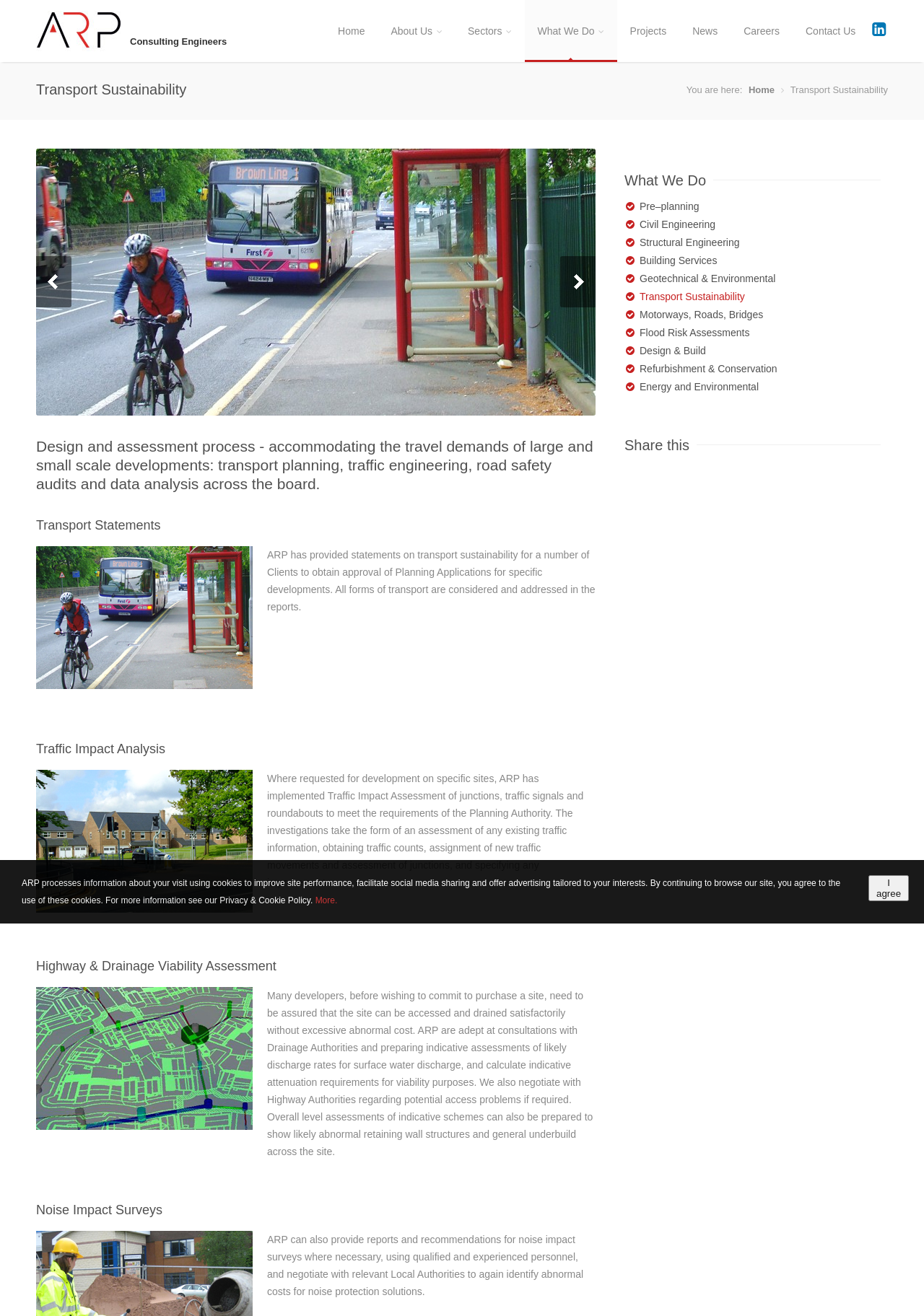What is the purpose of the 'I agree' button?
Answer the question with a single word or phrase derived from the image.

To agree to cookie policy